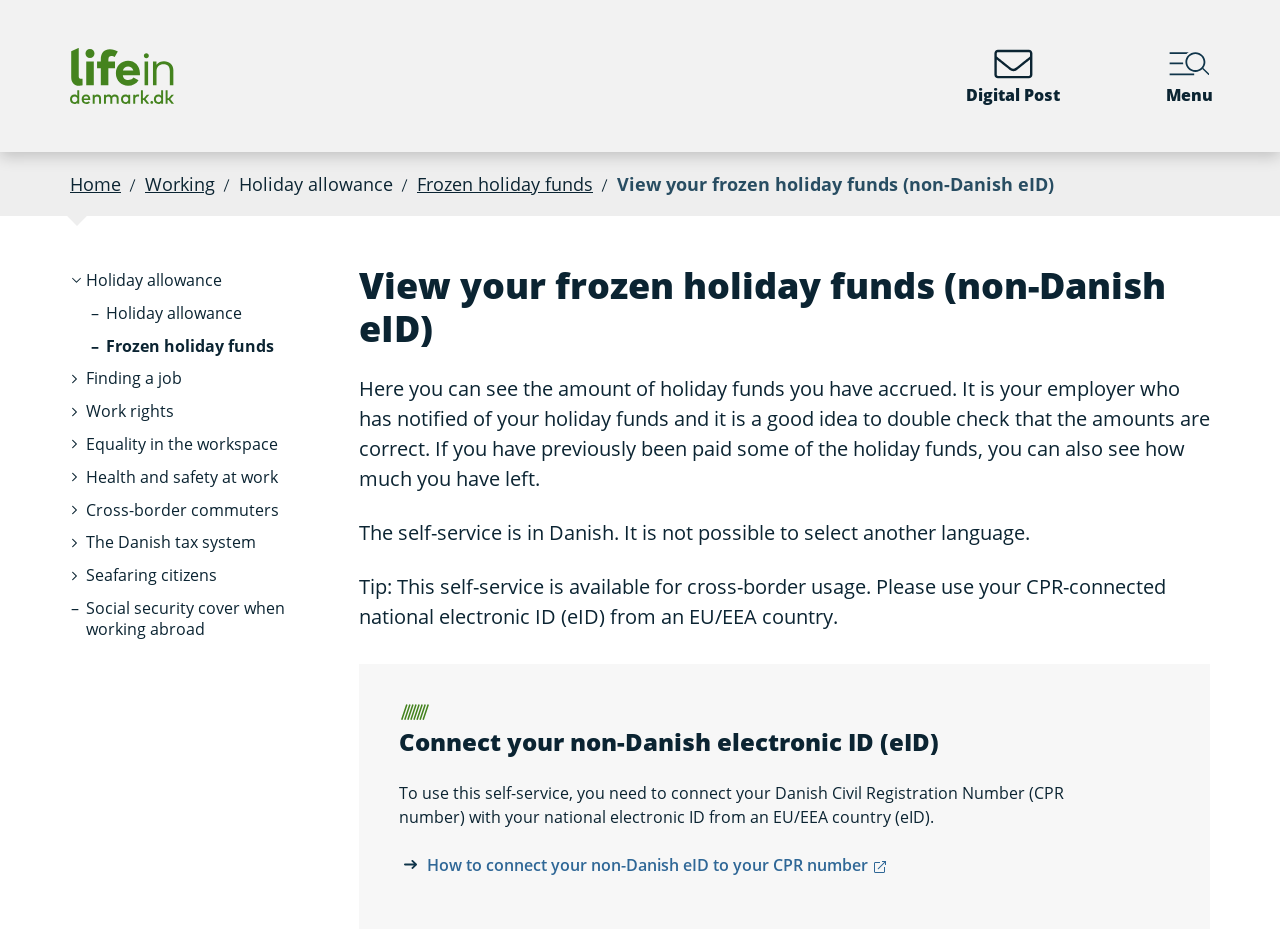Could you indicate the bounding box coordinates of the region to click in order to complete this instruction: "Click on Holiday allowance".

[0.055, 0.282, 0.186, 0.317]